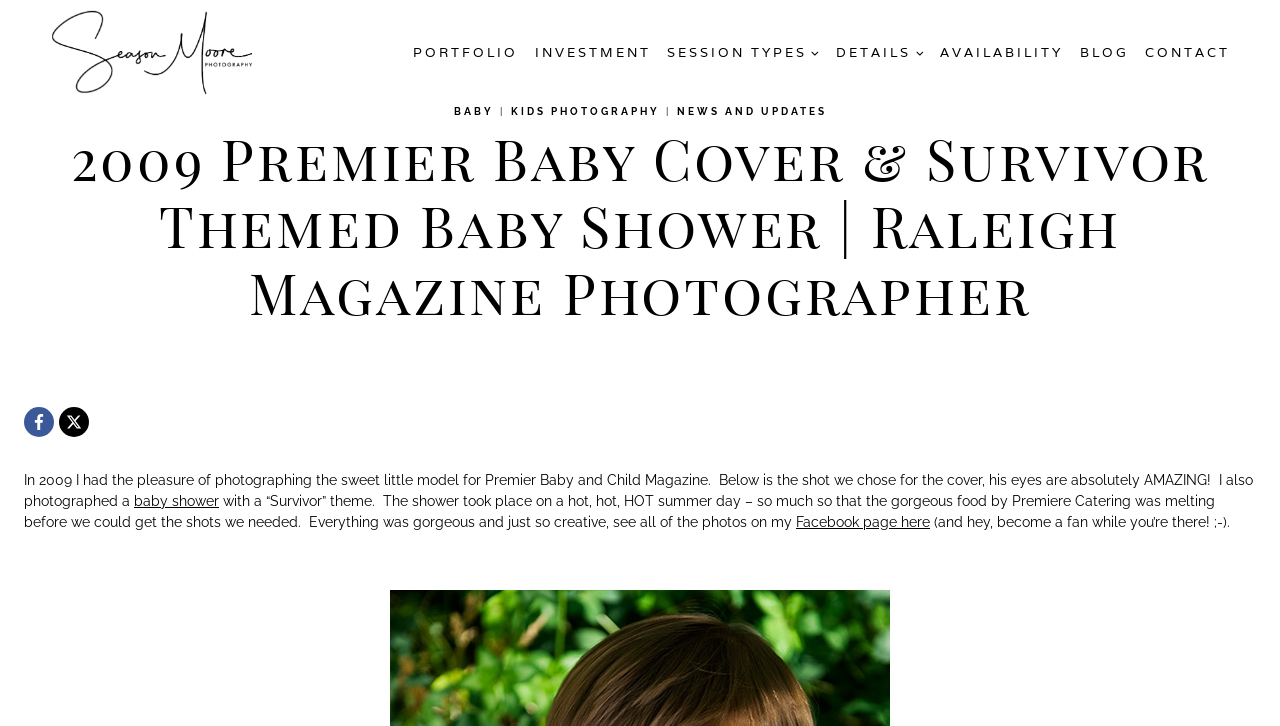Where can you see all the photos of the baby shower?
Based on the image, answer the question in a detailed manner.

I inferred this answer by reading the text 'see all of the photos on my Facebook page here' which suggests that all the photos of the baby shower can be found on the photographer's Facebook page.